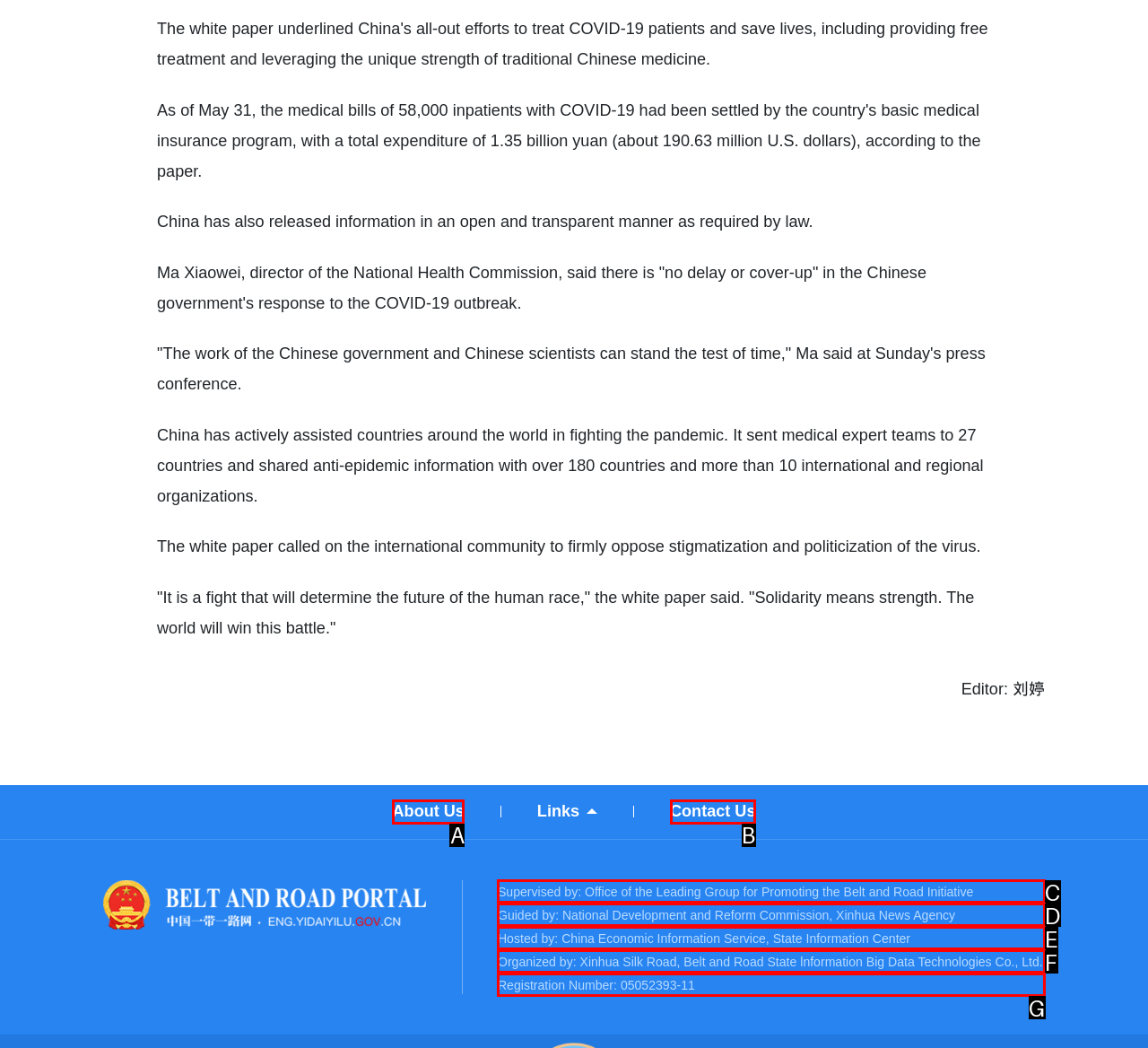Choose the letter that best represents the description: Registration Number: 05052393-11. Answer with the letter of the selected choice directly.

G